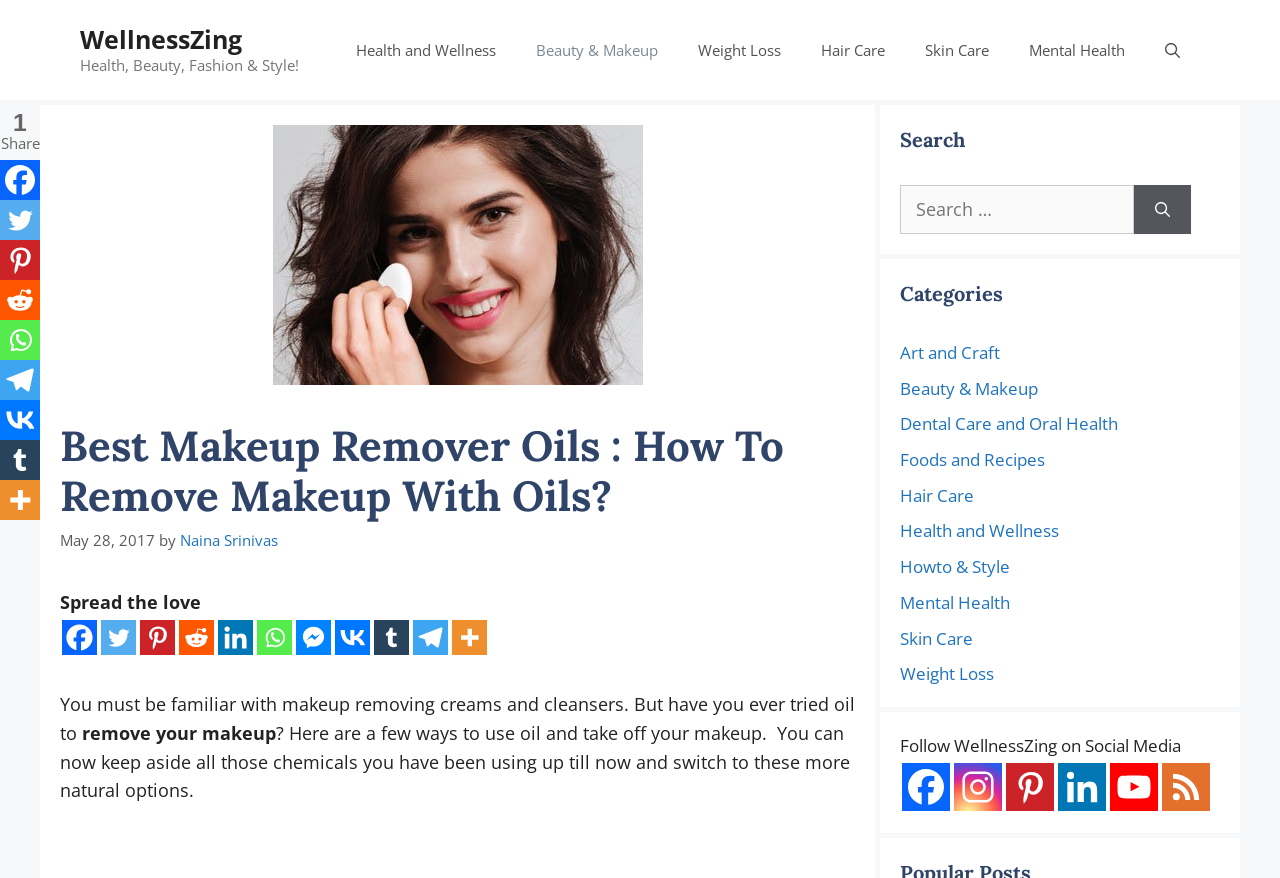What is the title or heading displayed on the webpage?

Best Makeup Remover Oils : How To Remove Makeup With Oils?